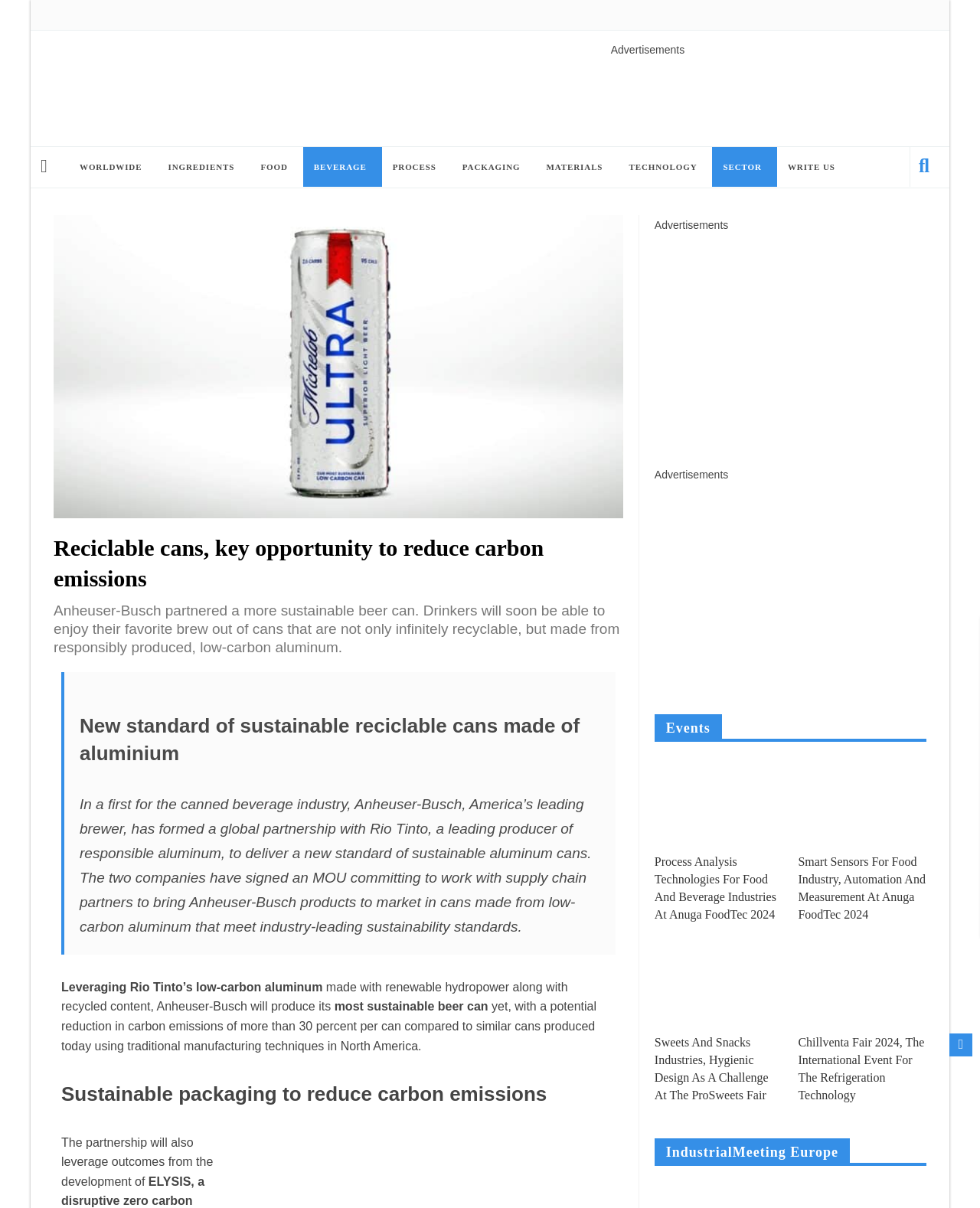Respond to the following query with just one word or a short phrase: 
What is the name of the fair where hygienic design will be discussed as a challenge?

ProSweets fair